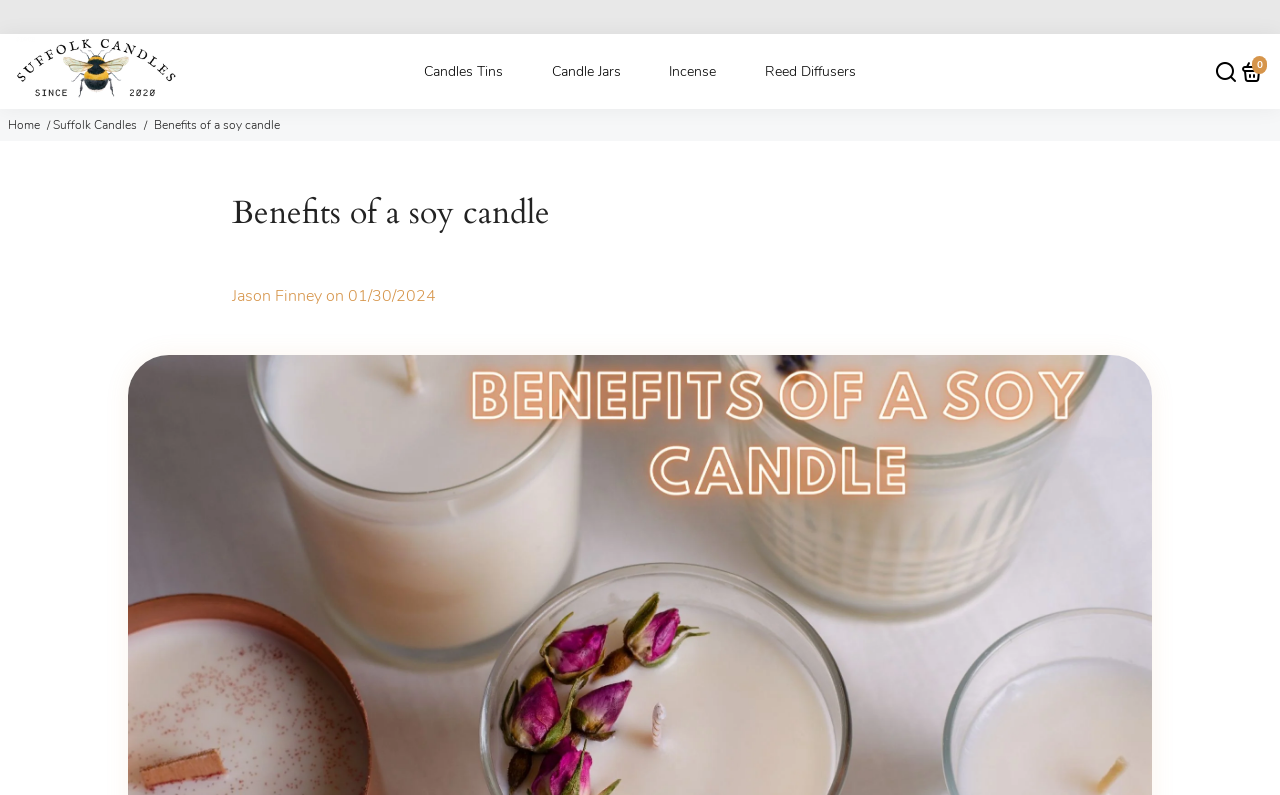What is the logo of Suffolk Candles?
Provide a one-word or short-phrase answer based on the image.

image